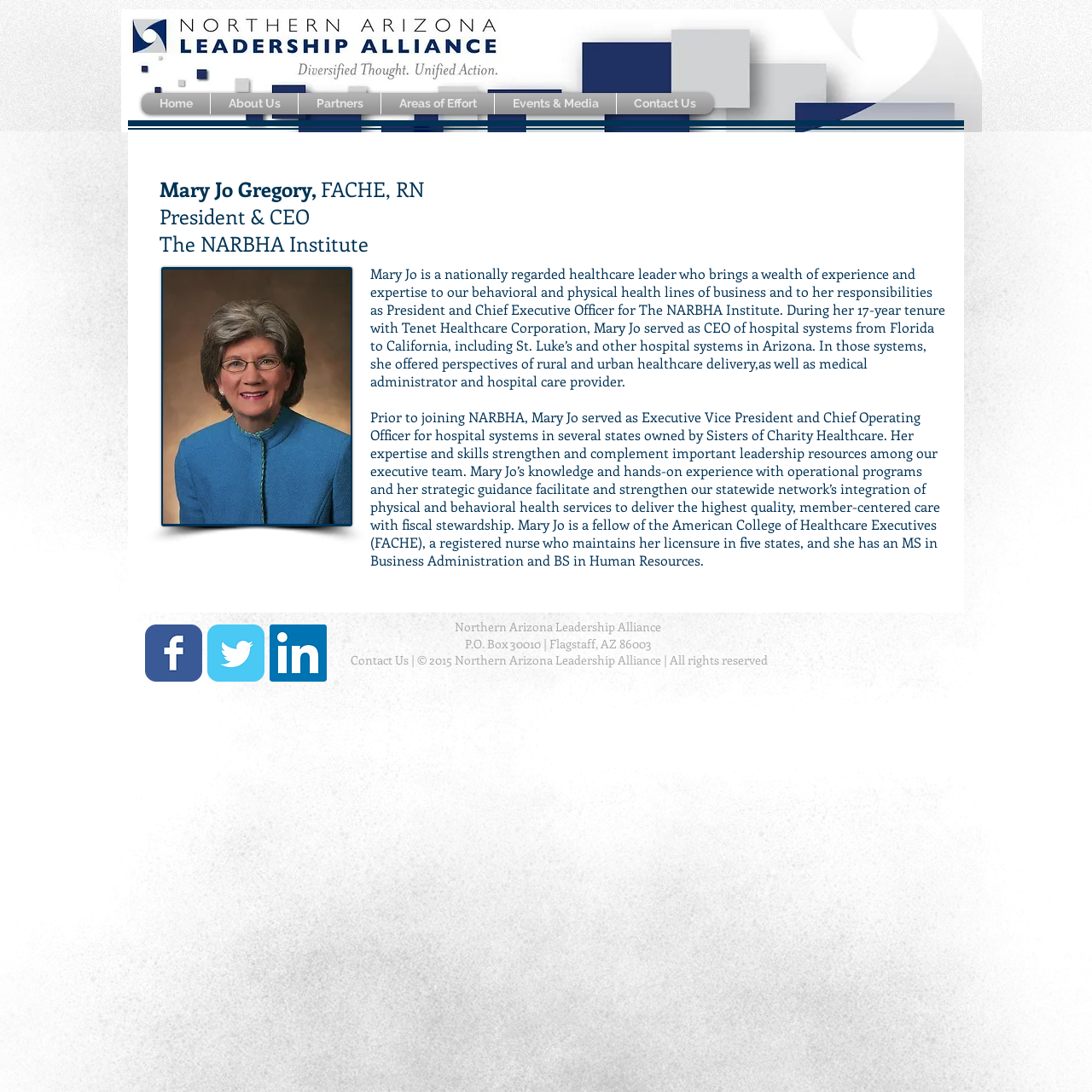Articulate a complete and detailed caption of the webpage elements.

The webpage is about Mary Jo Gregory, the President and CEO of The NARBHA Institute. At the top, there is a website banner image with a link to the homepage. Below the banner, a navigation menu is located, containing links to various sections of the website, including Home, About Us, Partners, Areas of Effort, Events & Media, and Contact Us.

The main content area features a heading that introduces Mary Jo Gregory, followed by a subheading that mentions The NARBHA Institute. A photo of Mary Jo Gregory is placed to the right of the headings. Below the photo, there is a block of text that describes Mary Jo's background and experience as a healthcare leader, including her tenure with Tenet Healthcare Corporation and Sisters of Charity Healthcare.

At the bottom of the page, there is a section with contact information, including the address and a link to the Contact Us page. A social media bar is located to the left, featuring links to the organization's Facebook, Twitter, and LinkedIn pages, each accompanied by a corresponding icon.

Overall, the webpage provides an overview of Mary Jo Gregory's leadership role and experience, as well as contact information and social media links for the organization.